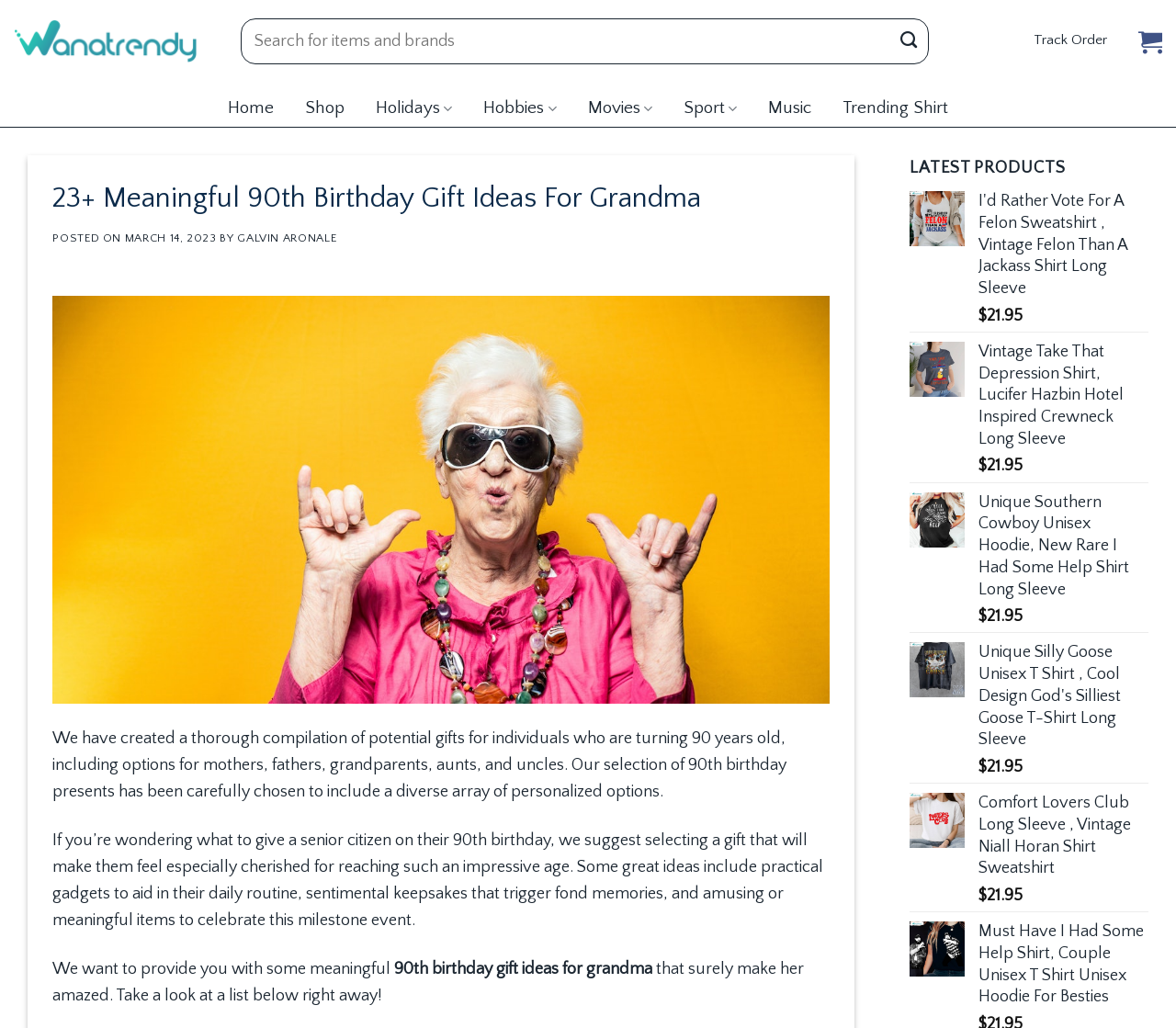Could you please study the image and provide a detailed answer to the question:
What is the price range of the gift ideas?

After examining the webpage, I noticed that each gift idea has a price tag of $21.95. This suggests that the website is offering these gift ideas at a fixed price point, which may be attractive to users looking for affordable gift options.